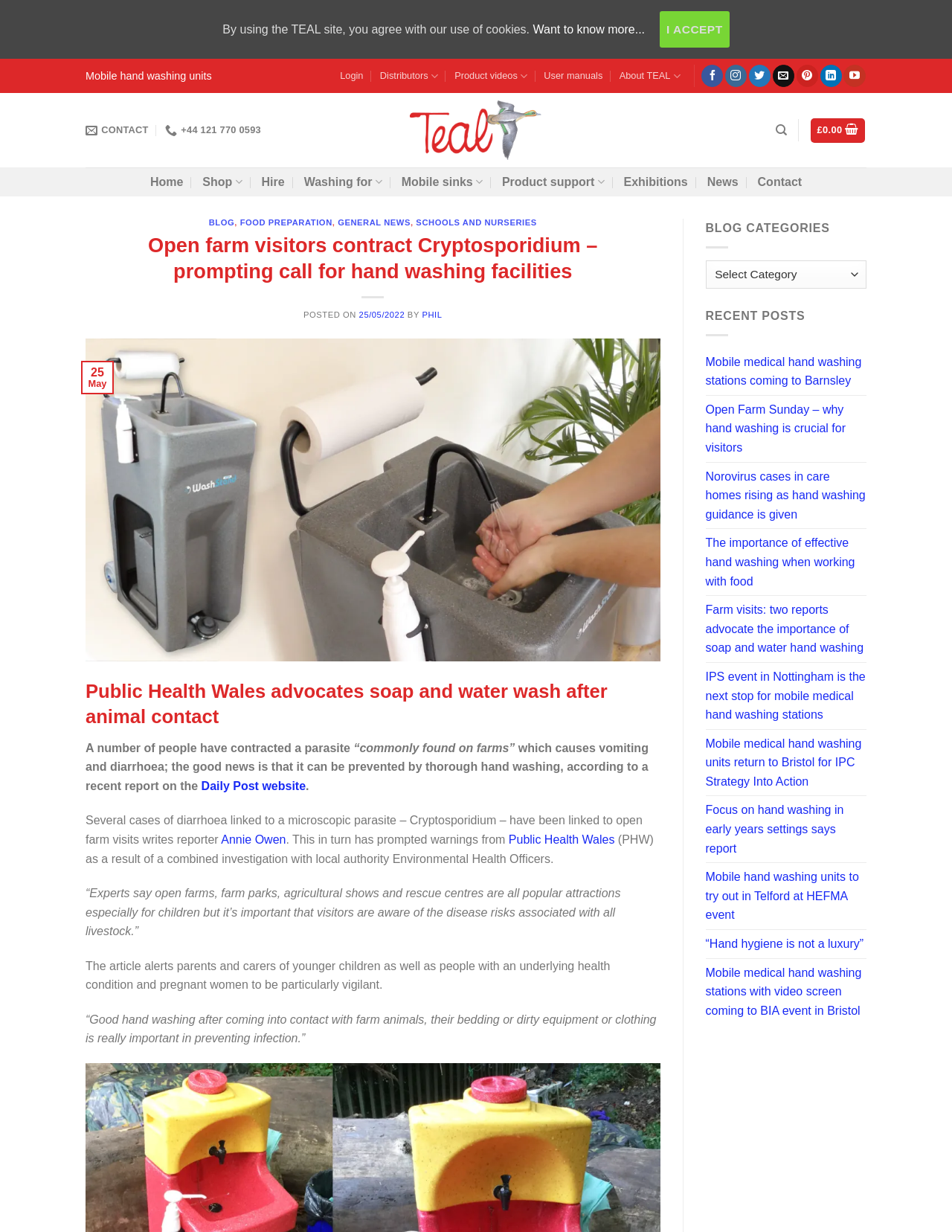Based on the image, provide a detailed response to the question:
What is the purpose of Teal mobile sinks?

Based on the webpage, Teal mobile sinks are mentioned as a solution for hand washing, especially in outdoor settings such as farms, which suggests that their purpose is to provide a convenient and effective way to wash hands.